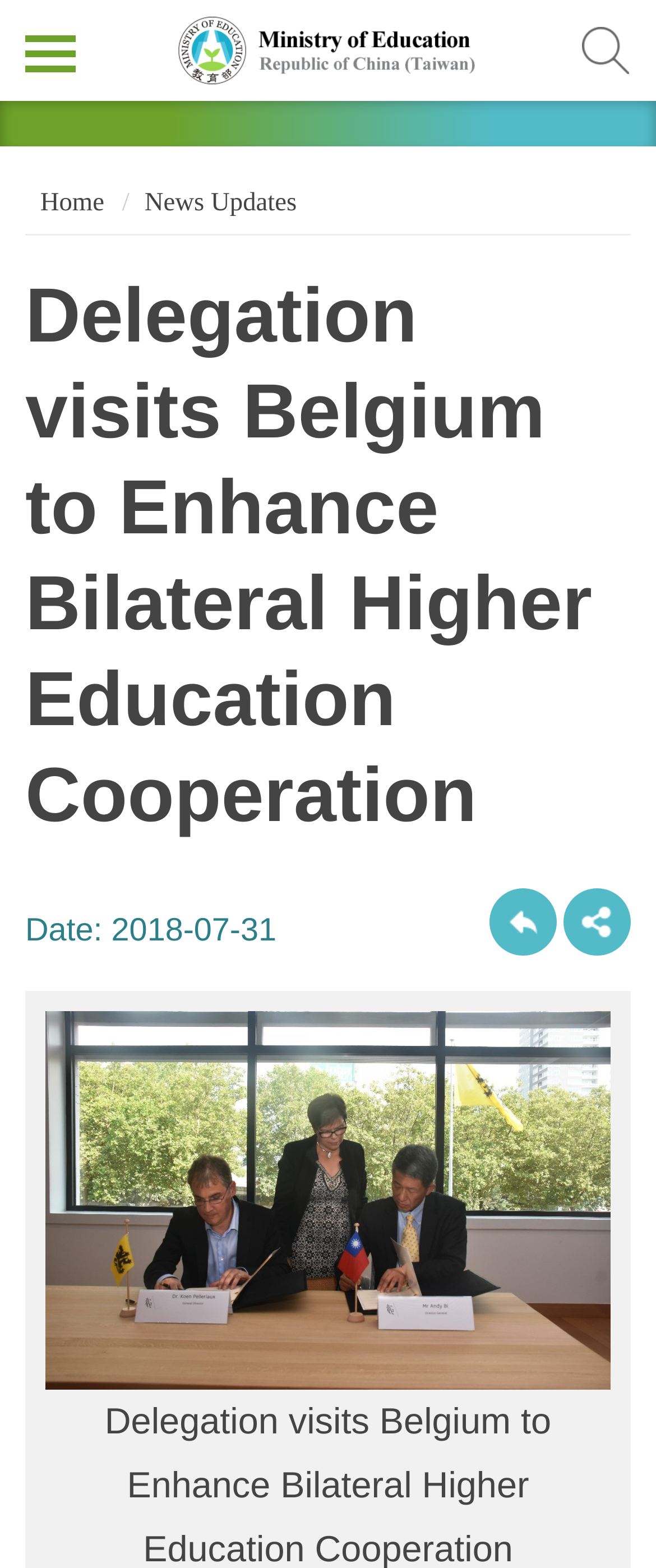Given the element description "Home", identify the bounding box of the corresponding UI element.

[0.051, 0.12, 0.159, 0.138]